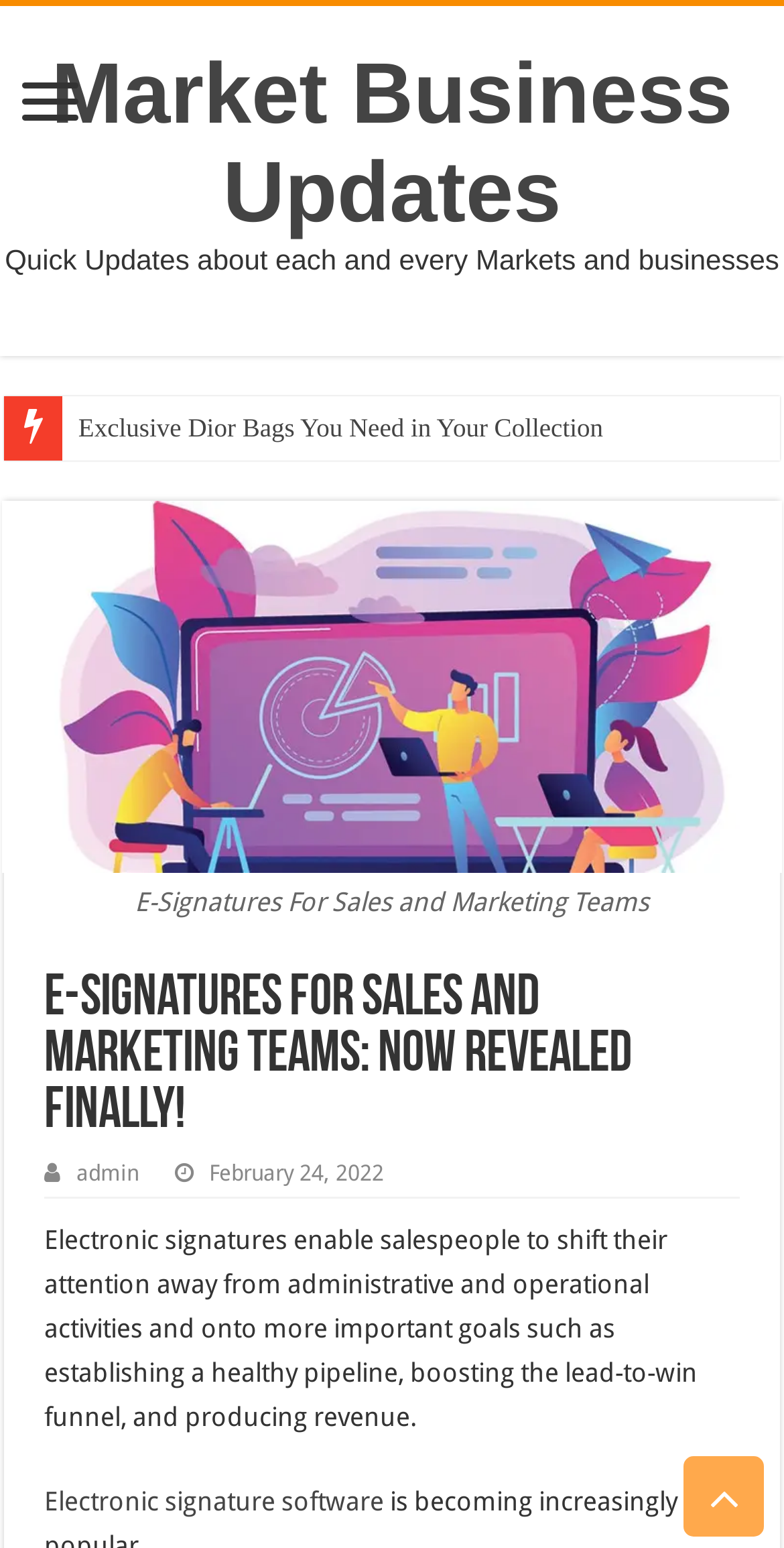Give a one-word or short phrase answer to this question: 
What is the topic of the image?

E-Signatures For Sales and Marketing Teams